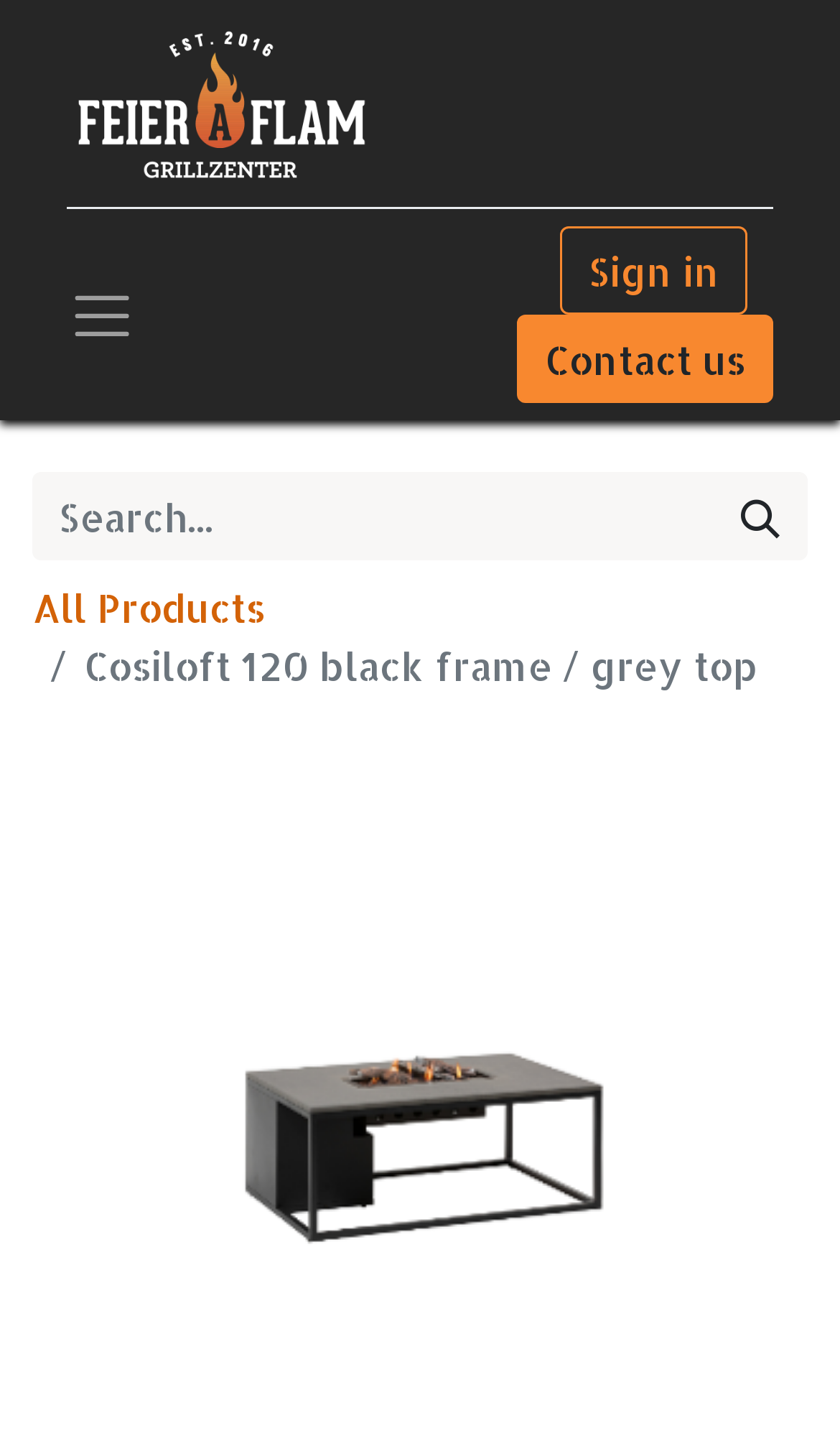What is the purpose of the button with the text 'Search'?
Look at the image and answer the question using a single word or phrase.

to search